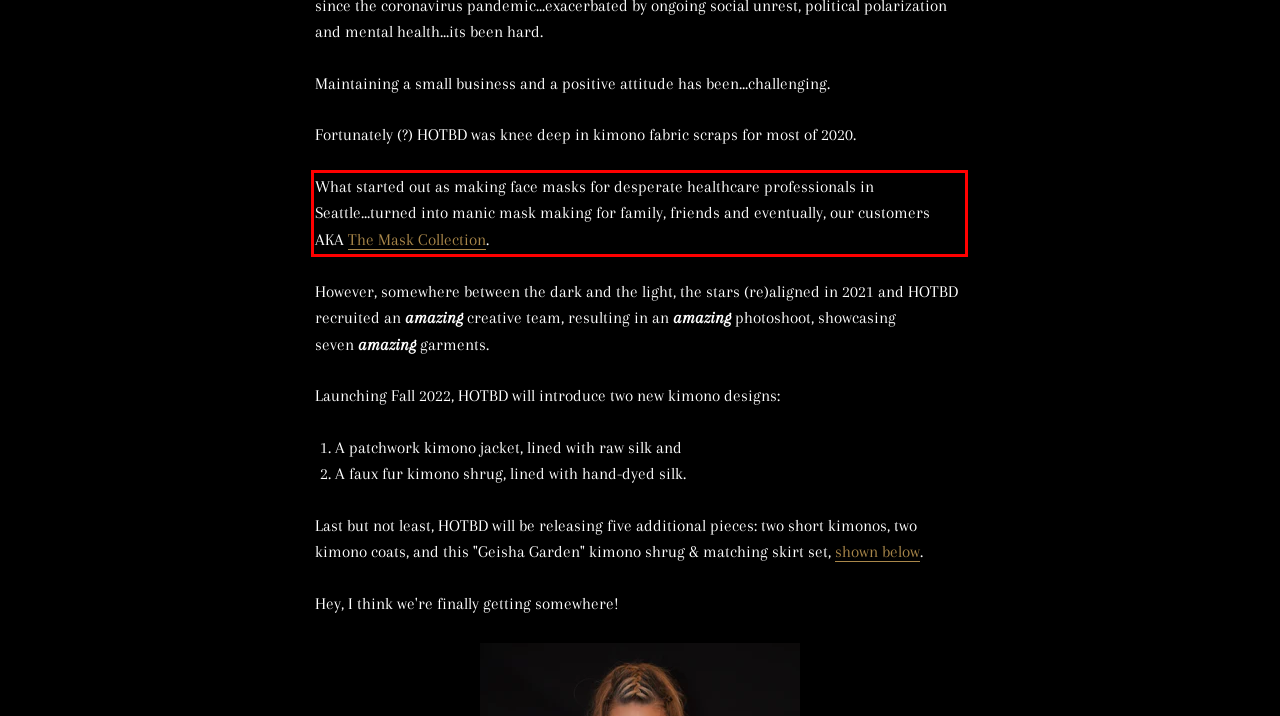Please look at the webpage screenshot and extract the text enclosed by the red bounding box.

What started out as making face masks for desperate healthcare professionals in Seattle...turned into manic mask making for family, friends and eventually, our customers AKA The Mask Collection.